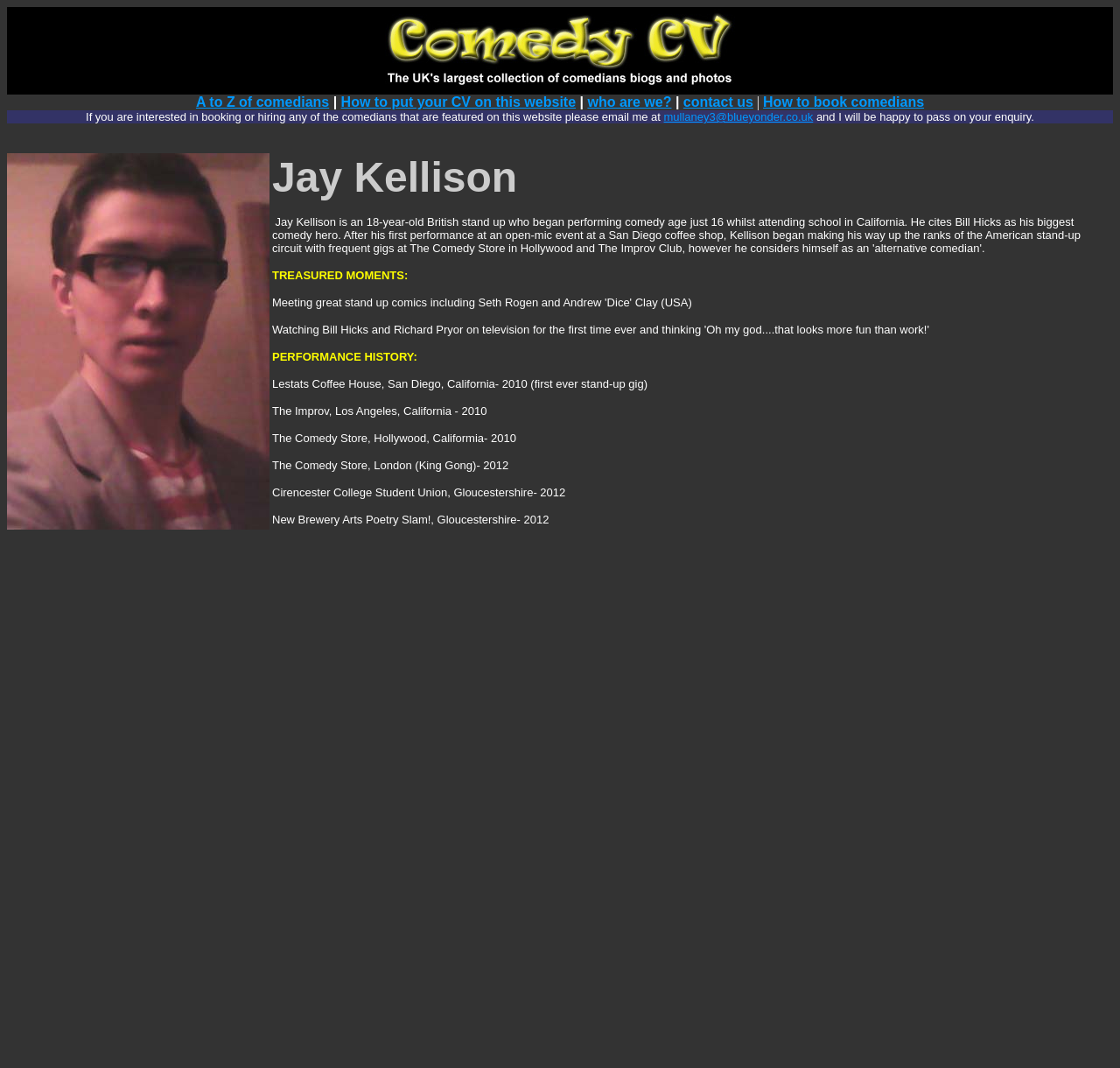Detail the various sections and features present on the webpage.

The webpage is a collection of comedians' biographies and photographs. At the top, there is a logo or image on the right side, accompanied by two empty cells on either side. Below this, there is a navigation menu with five links: "A to Z of comedians", "How to put your CV on this website", "who are we?", "contact us", and "How to book comedians". 

Following the navigation menu, there is a paragraph of text that provides information on how to book or hire comedians featured on the website. This paragraph includes an email address, "mullaney3@blueyonder.co.uk", which is a link.

The main content of the webpage is a biography of a comedian, Jay Kellison. The biography is accompanied by an image of the comedian on the left side. The text describes Jay Kellison's background, comedy style, and performance history, including the venues and dates of his stand-up gigs.